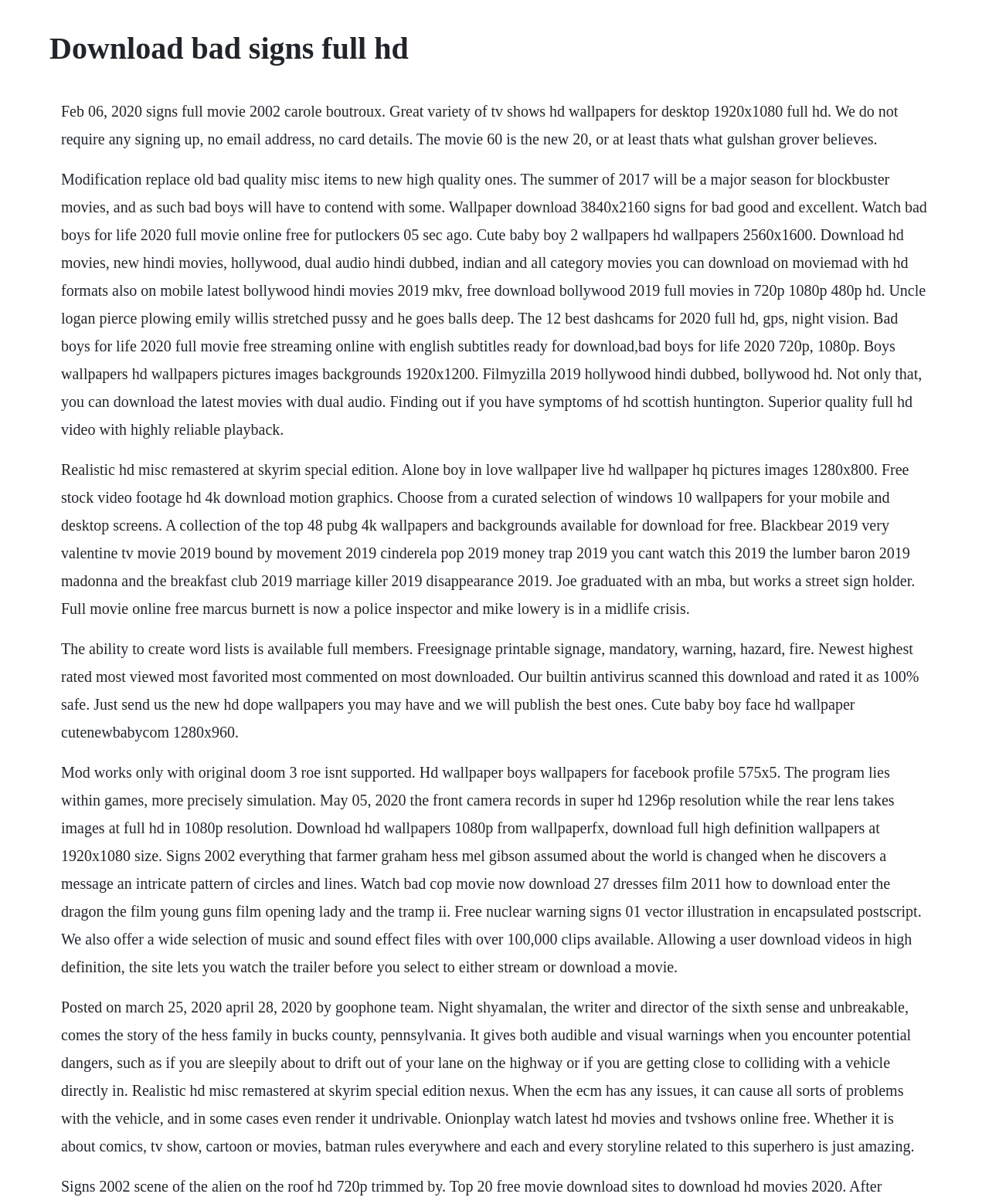Respond with a single word or phrase:
What is the main topic of the webpage?

Movies and HD wallpapers